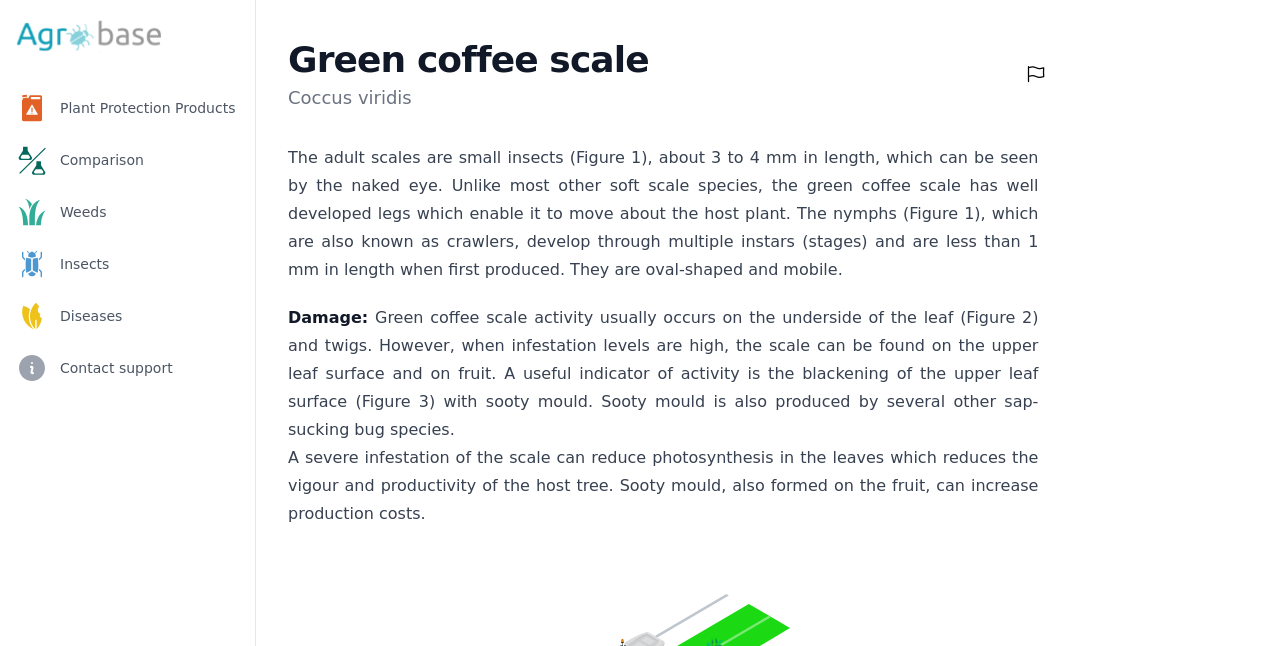Respond to the question below with a single word or phrase:
What is the shape of the nymphs?

Oval-shaped